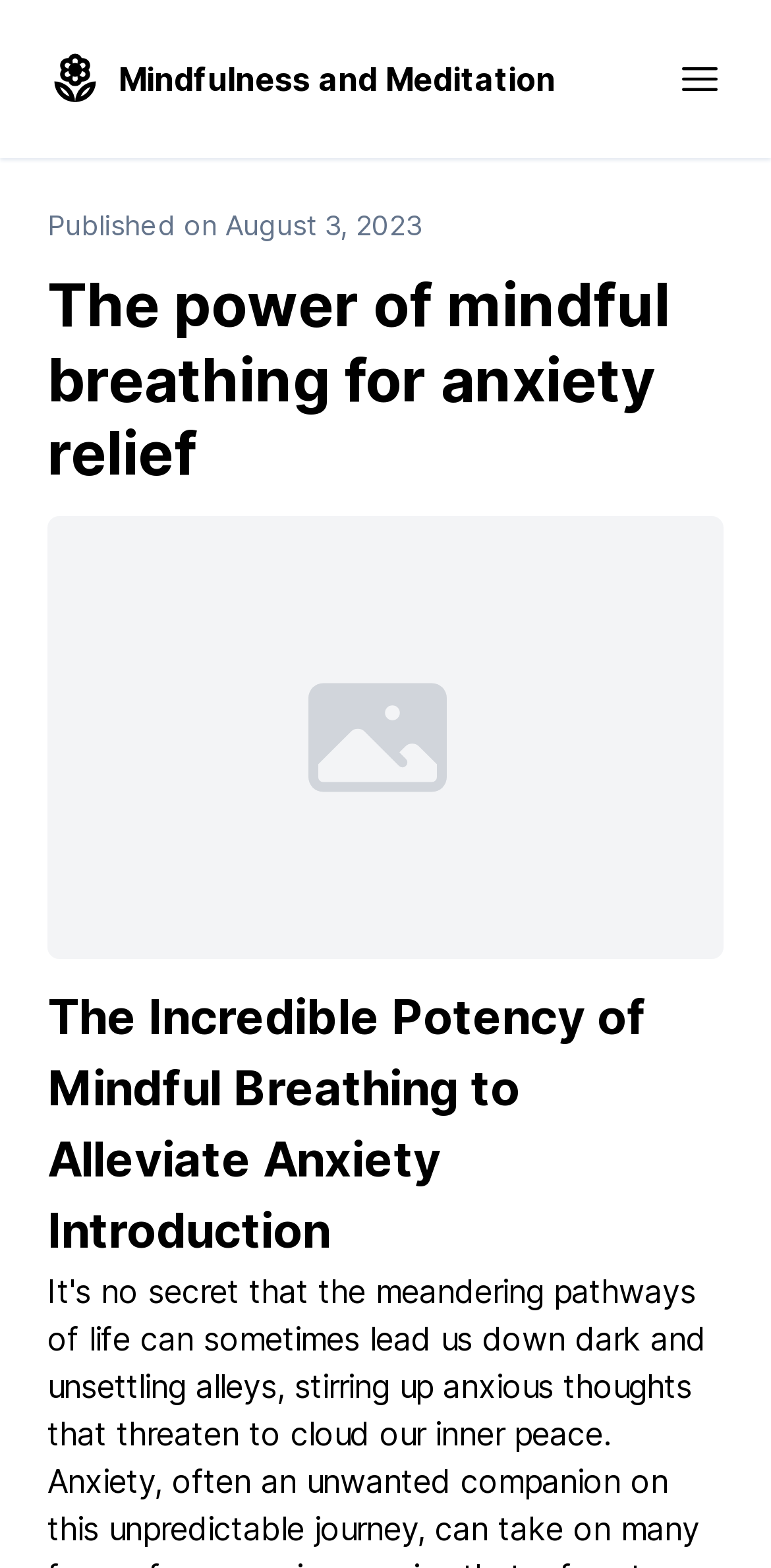Please provide a one-word or phrase answer to the question: 
How many headings are there?

3